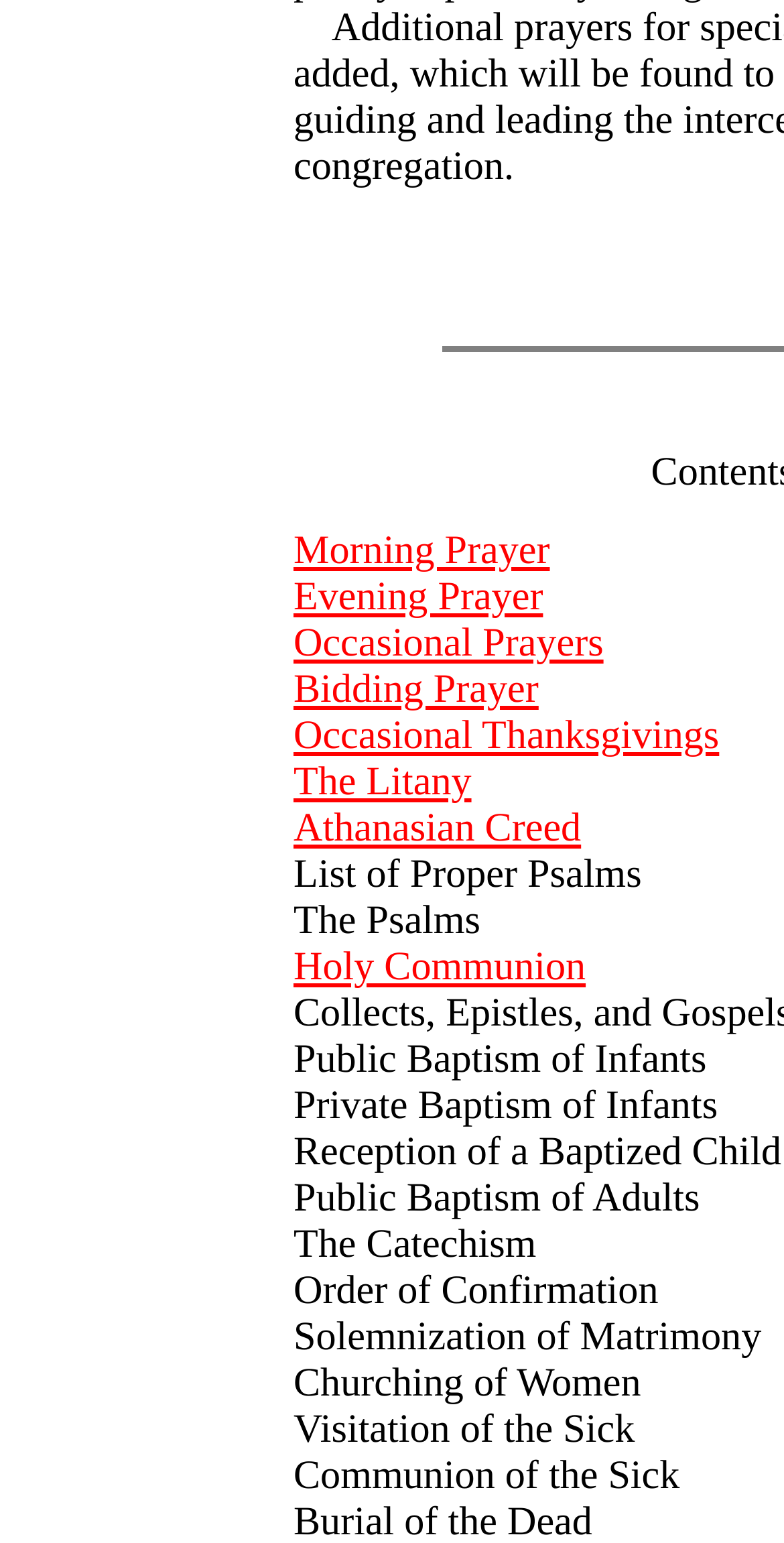What is the purpose of the 'Bidding Prayer'?
Based on the image, answer the question with a single word or brief phrase.

Christian ritual